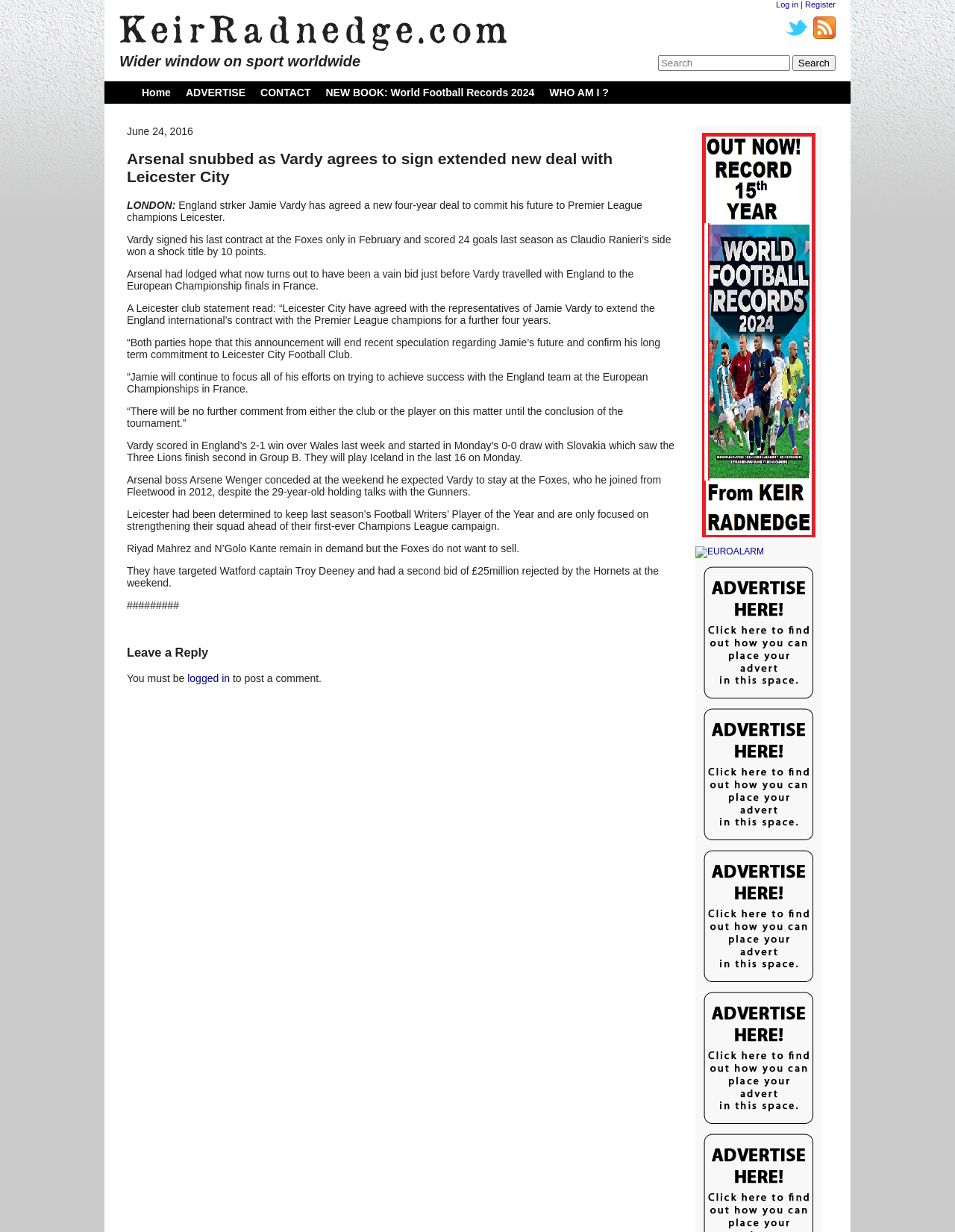Identify the bounding box coordinates for the region to click in order to carry out this instruction: "Read the article about Jamie Vardy". Provide the coordinates using four float numbers between 0 and 1, formatted as [left, top, right, bottom].

[0.133, 0.122, 0.712, 0.151]